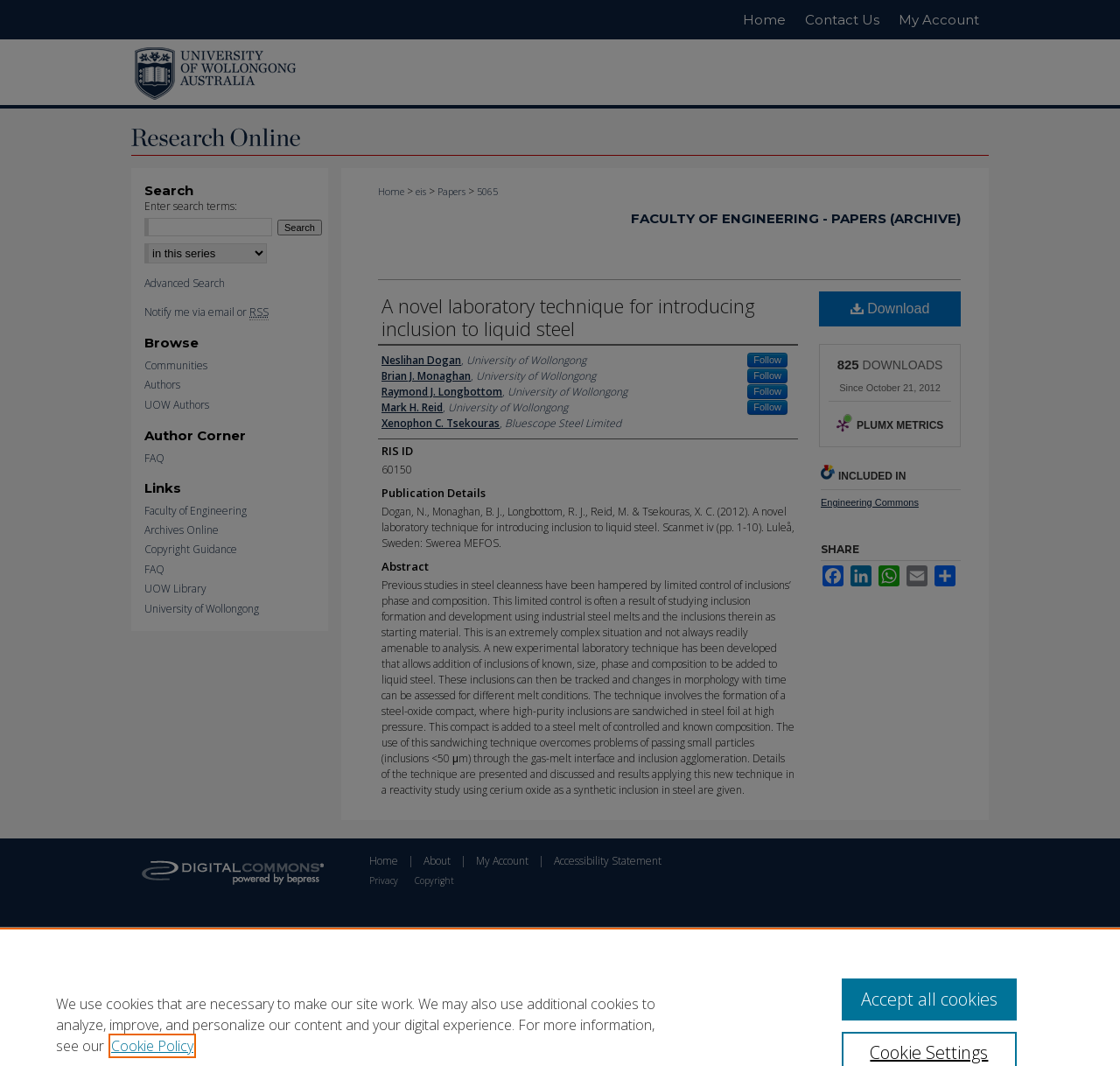Who are the authors of the paper?
Using the details shown in the screenshot, provide a comprehensive answer to the question.

I found the answer by looking at the section 'Authors' on the webpage, which lists the names of the authors.